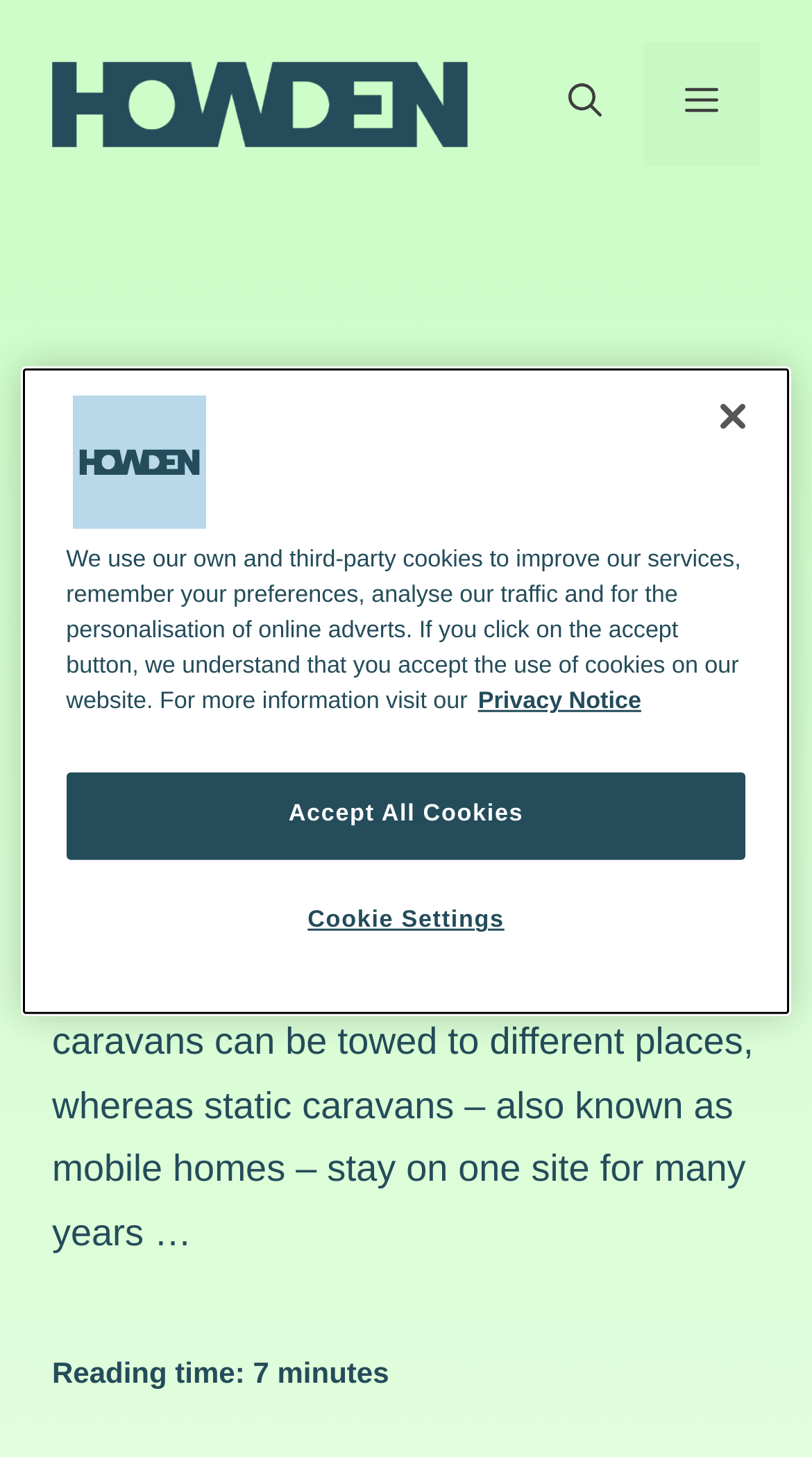How long does it take to read the content?
Look at the screenshot and provide an in-depth answer.

The webpage displays a 'Reading time:' section with the value '7 minutes', indicating that it would take approximately 7 minutes to read the content on the webpage.